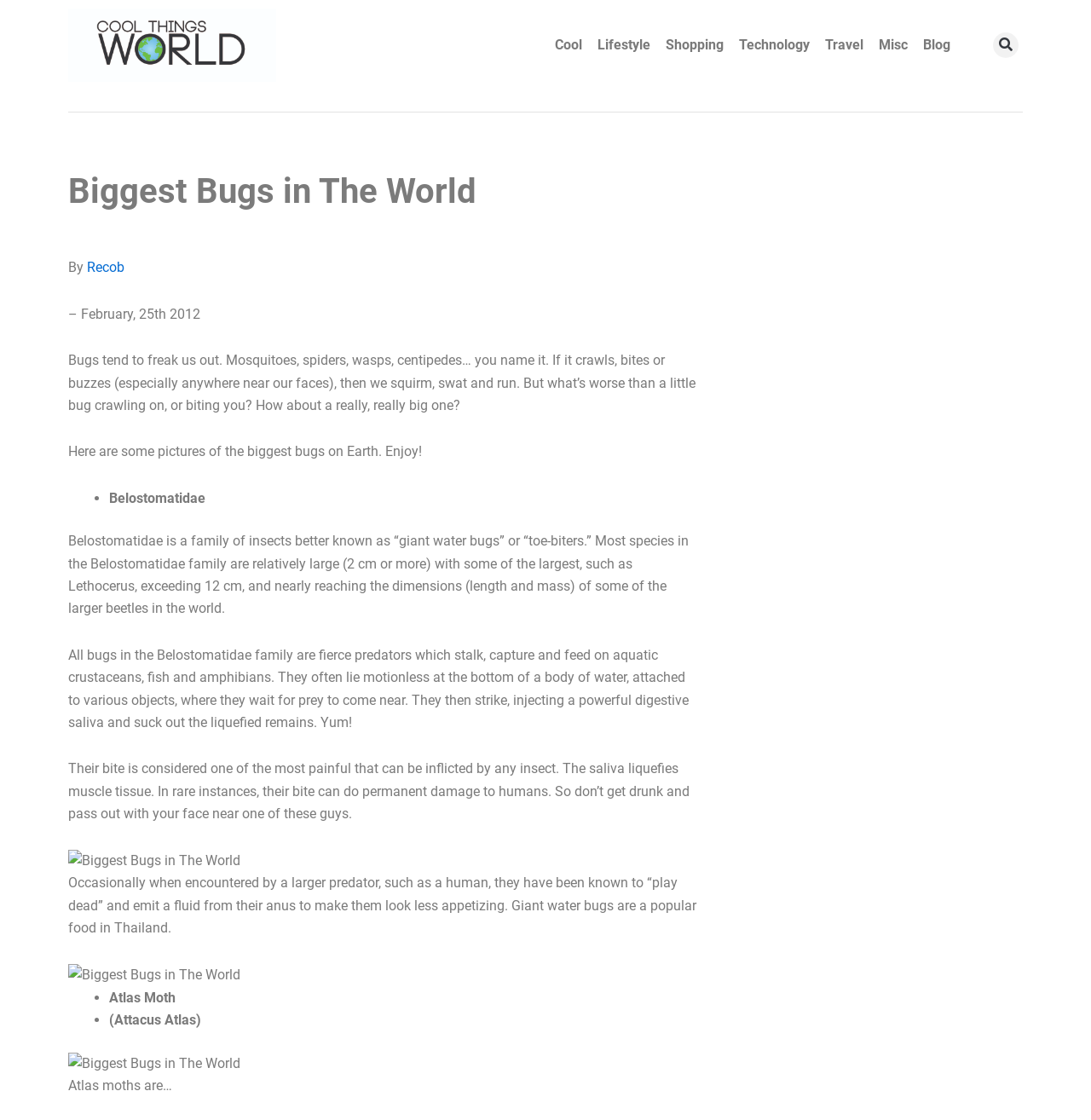Please determine the bounding box coordinates for the element with the description: "alt="Cool Things World"".

[0.062, 0.008, 0.403, 0.073]